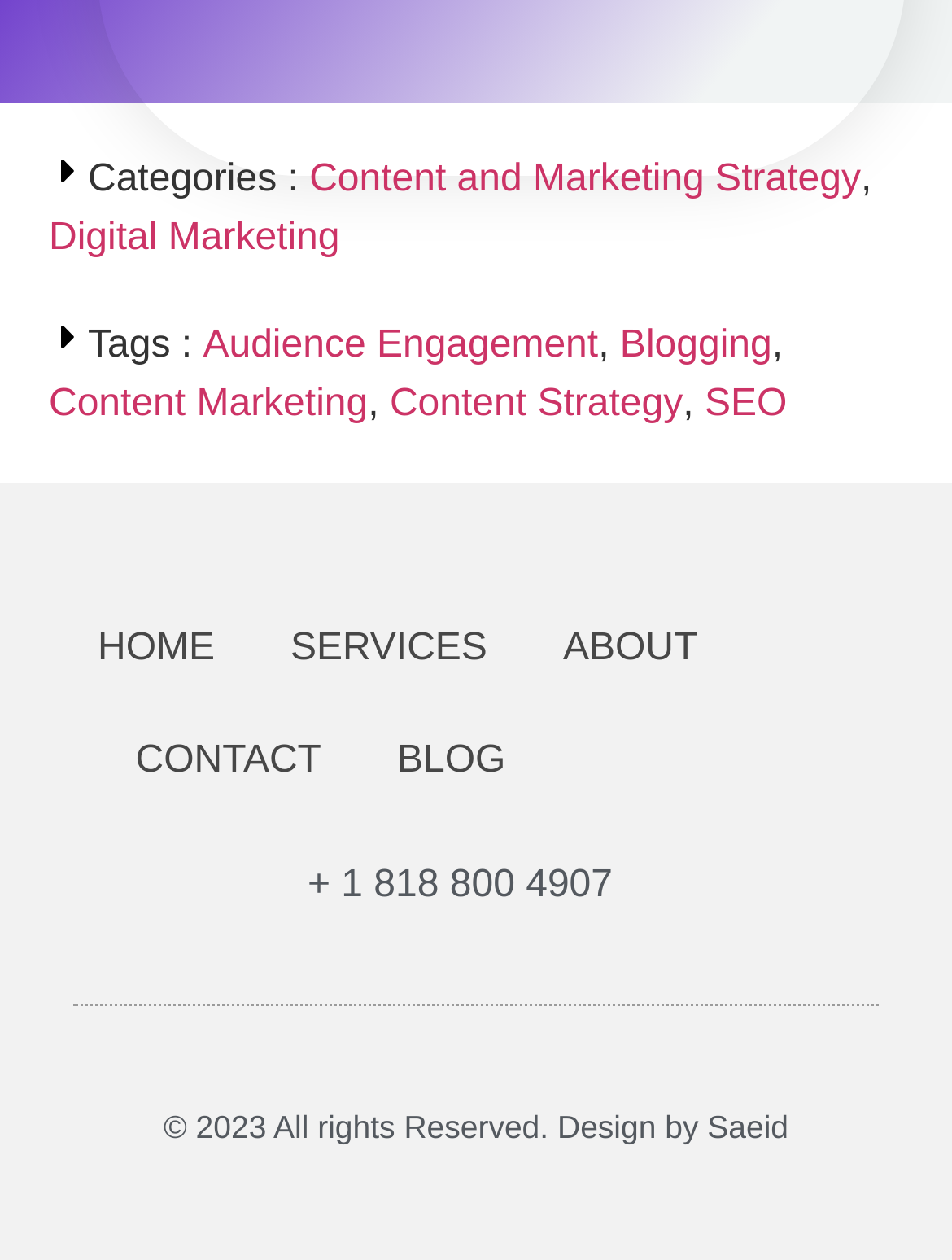What is the main navigation menu of the webpage?
Please answer the question as detailed as possible based on the image.

The main navigation menu of the webpage is located in the middle of the page and consists of five links: 'HOME', 'SERVICES', 'ABOUT', 'CONTACT', and 'BLOG'. These links likely lead to different sections of the website.